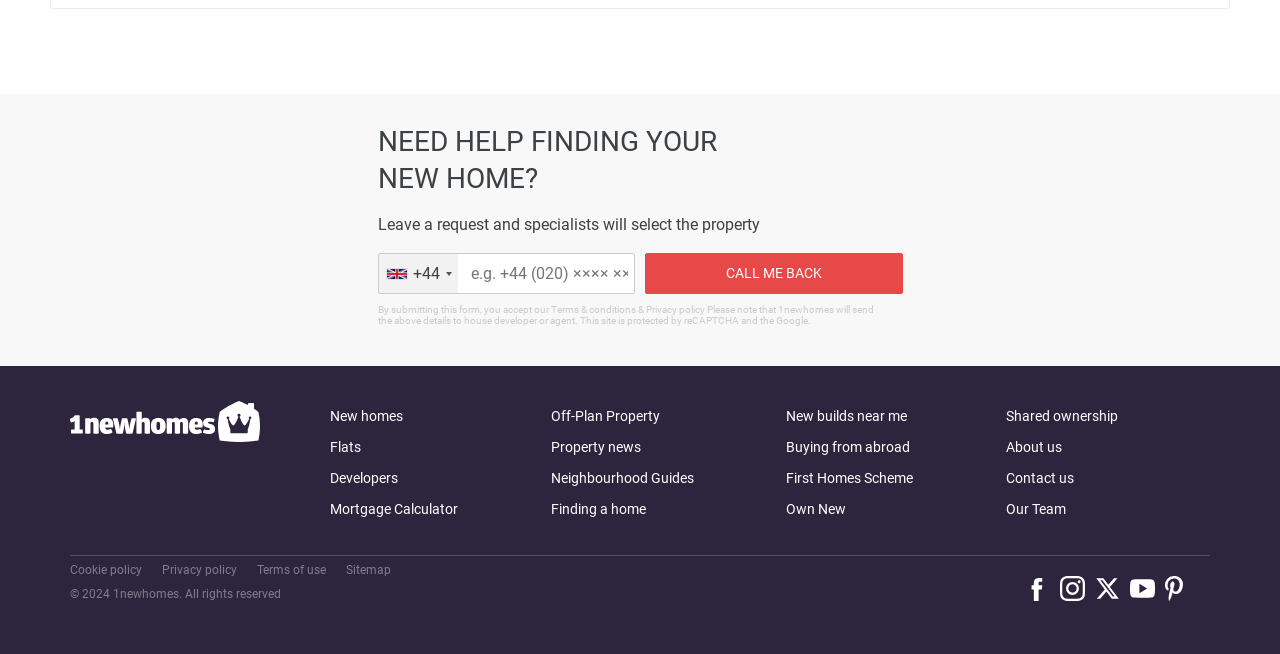What is the country code in the combobox?
Please provide a single word or phrase as the answer based on the screenshot.

United Kingdom: +44